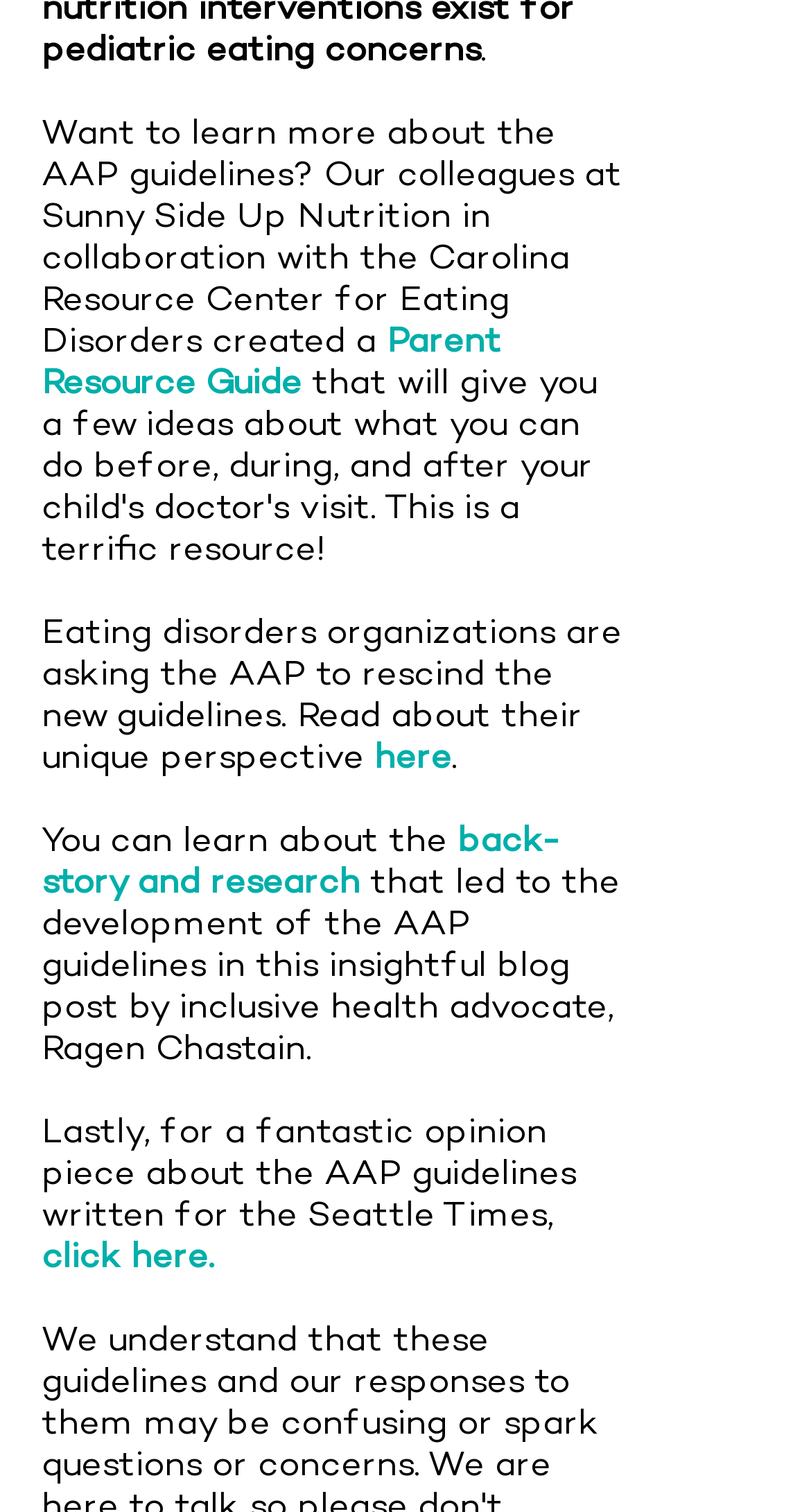Using details from the image, please answer the following question comprehensively:
What is the name of the organization that collaborated with the Carolina Resource Center for Eating Disorders?

The webpage states that 'our colleagues at Sunny Side Up Nutrition in collaboration with the Carolina Resource Center for Eating Disorders created a Parent Resource Guide'.